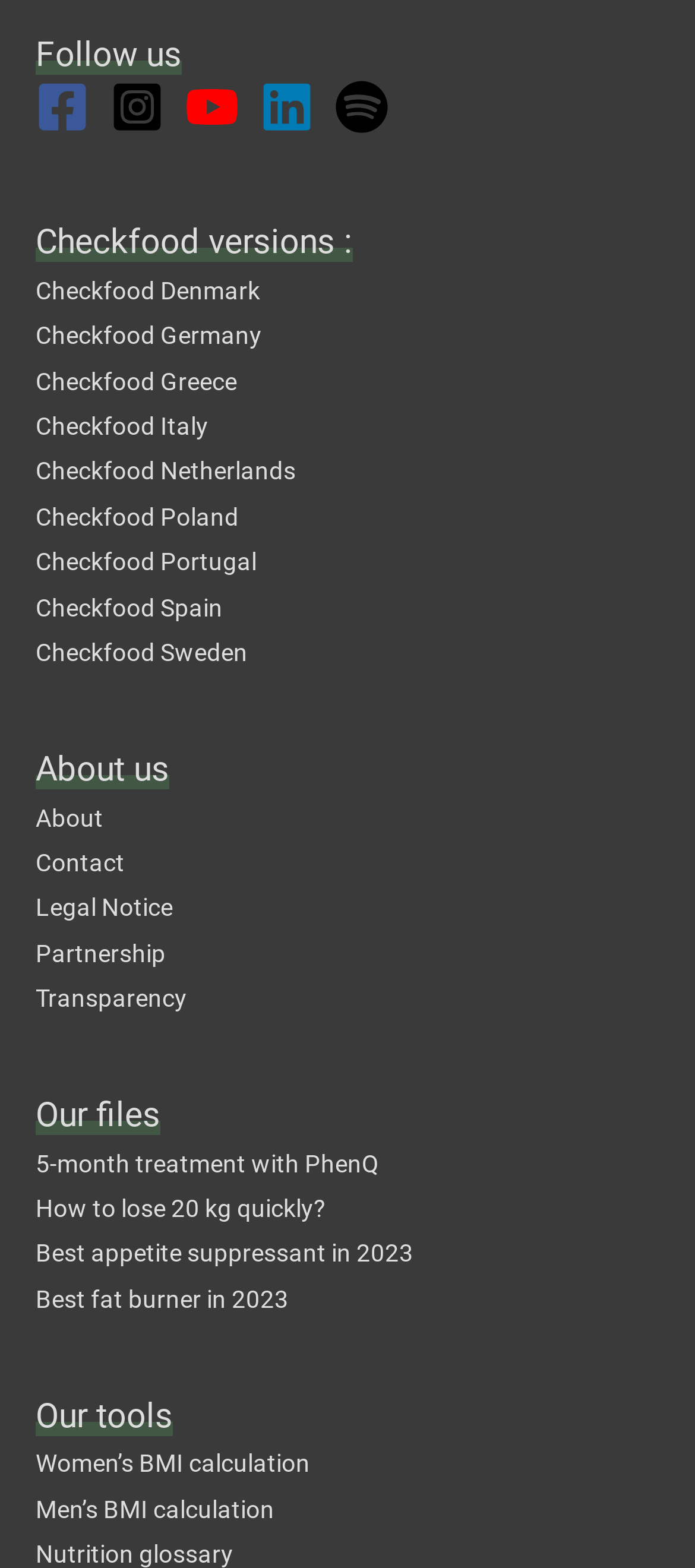Please identify the bounding box coordinates of the element's region that needs to be clicked to fulfill the following instruction: "View the 5-month treatment with PhenQ file". The bounding box coordinates should consist of four float numbers between 0 and 1, i.e., [left, top, right, bottom].

[0.051, 0.732, 0.546, 0.751]